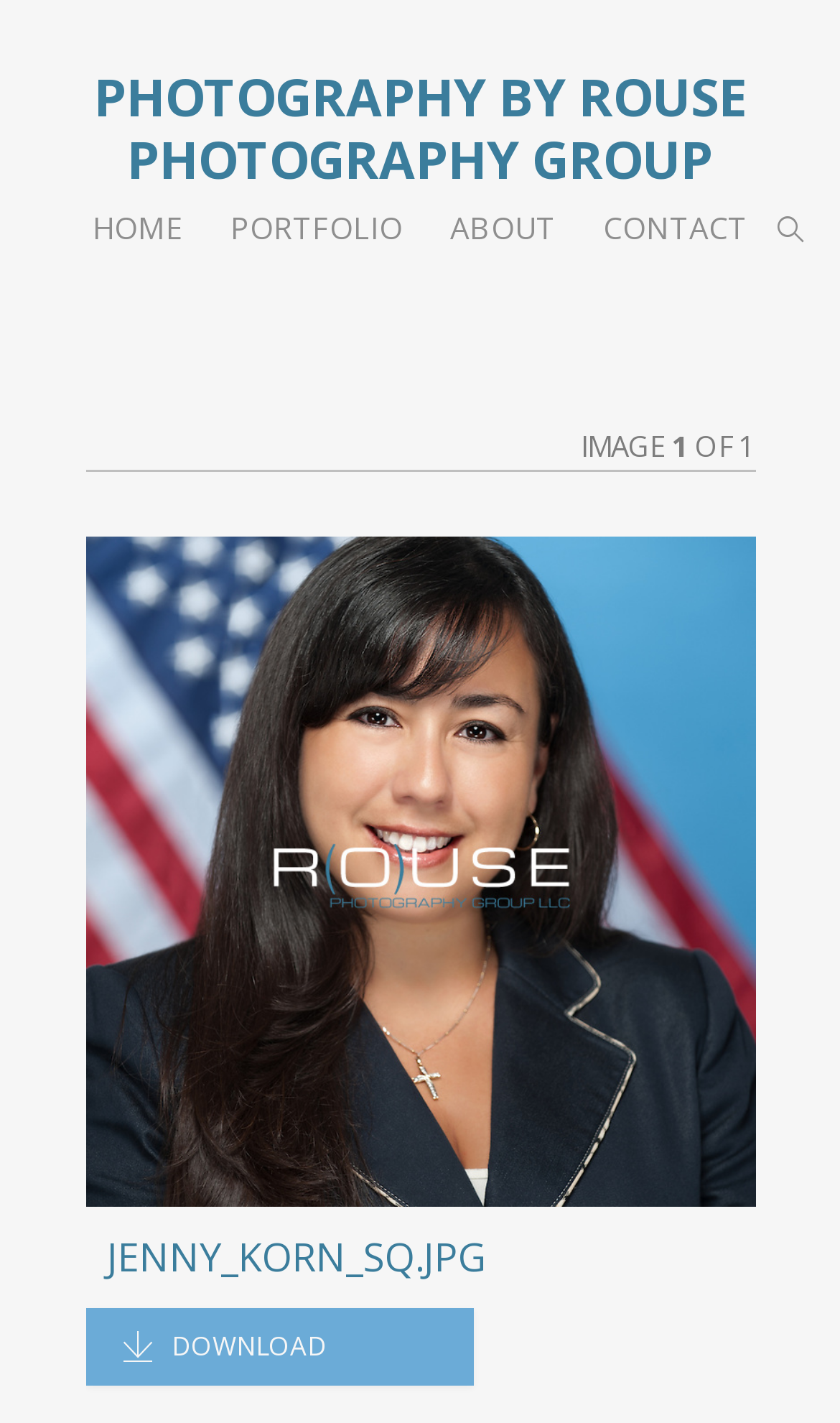Find and generate the main title of the webpage.

PHOTOGRAPHY BY ROUSE PHOTOGRAPHY GROUP